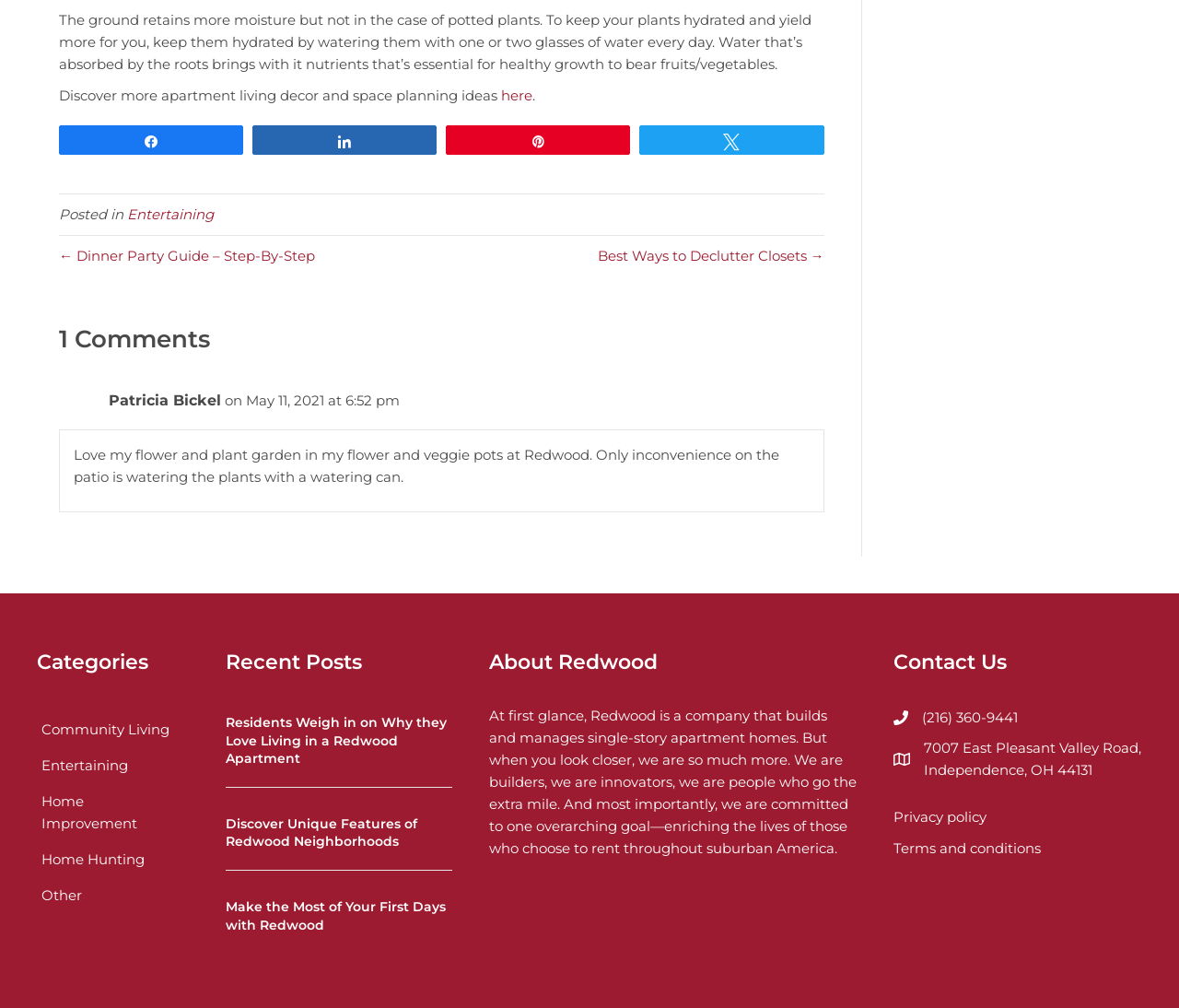Determine the bounding box for the UI element as described: "Share". The coordinates should be represented as four float numbers between 0 and 1, formatted as [left, top, right, bottom].

[0.215, 0.125, 0.37, 0.153]